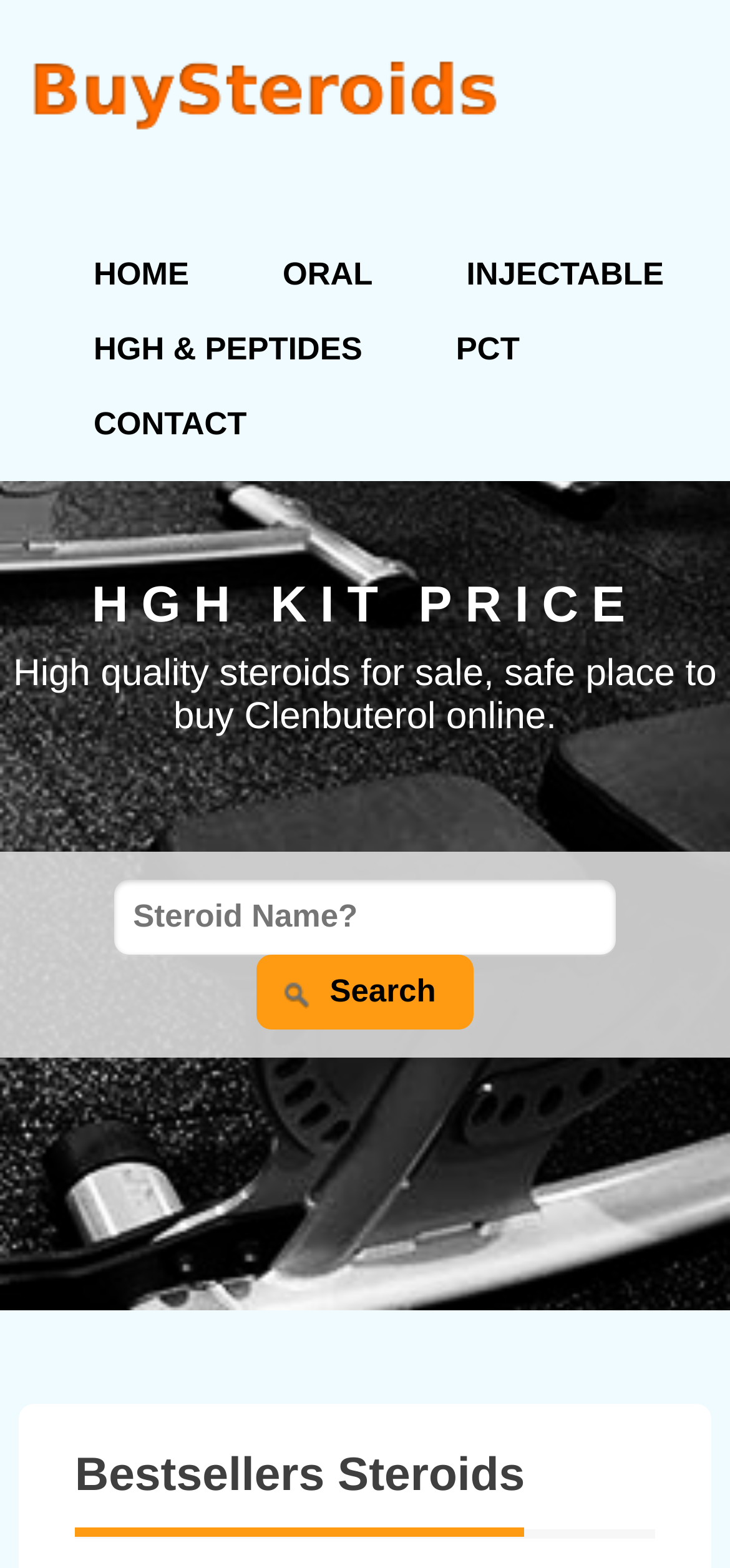Could you specify the bounding box coordinates for the clickable section to complete the following instruction: "View bestsellers steroids"?

[0.103, 0.931, 0.719, 0.98]